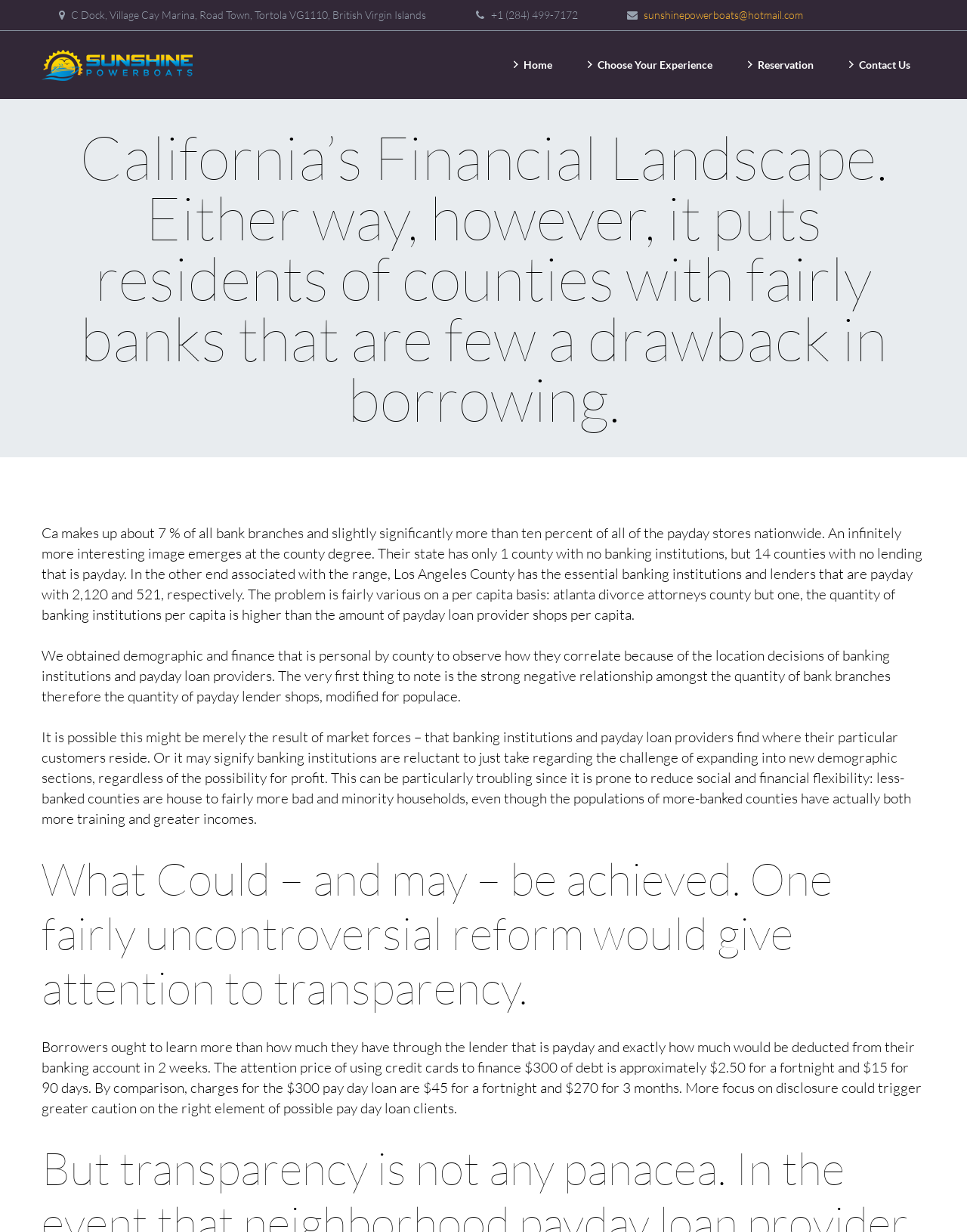What is one fairly uncontroversial reform mentioned in the webpage?
Give a detailed explanation using the information visible in the image.

The webpage suggests that one fairly uncontroversial reform would be to focus on transparency, which is mentioned in the heading 'What Could – and may – be achieved'.